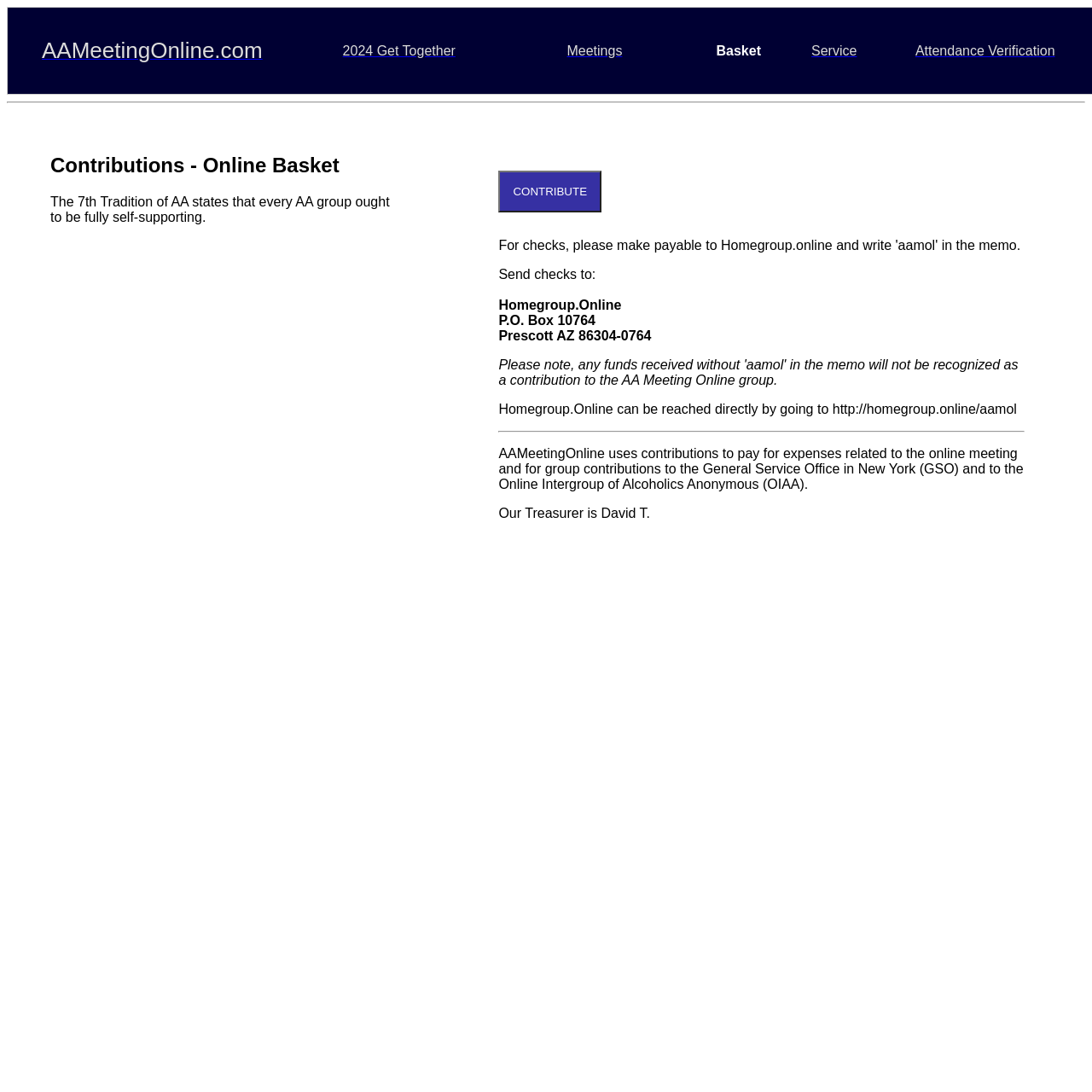What is the 7th Tradition of AA?
Examine the image closely and answer the question with as much detail as possible.

The 7th Tradition of AA can be found in the text above the 'CONTRIBUTE' button, which states that 'The 7th Tradition of AA states that every AA group ought to be fully self-supporting.'